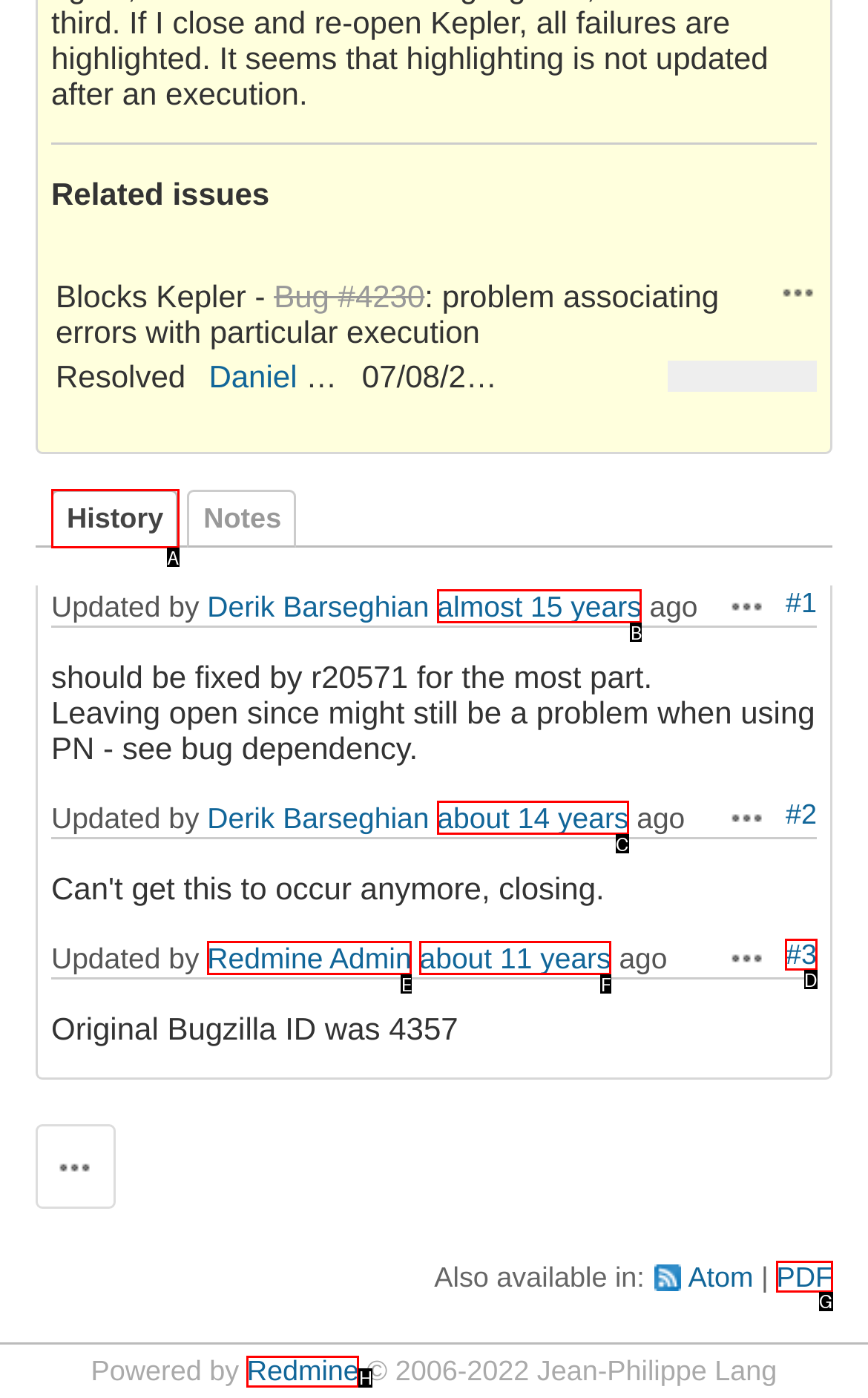Which option should I select to accomplish the task: Click the 'Home' link? Respond with the corresponding letter from the given choices.

None